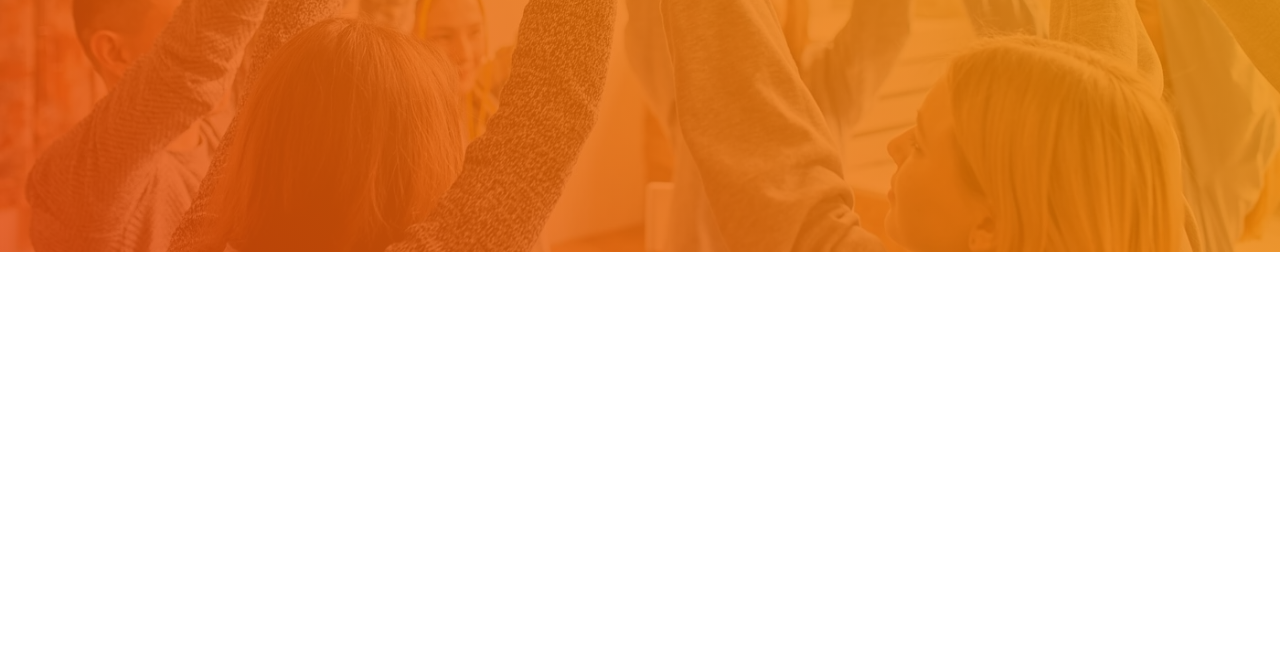Please identify the bounding box coordinates of the area that needs to be clicked to fulfill the following instruction: "Get help now."

[0.383, 0.012, 0.617, 0.084]